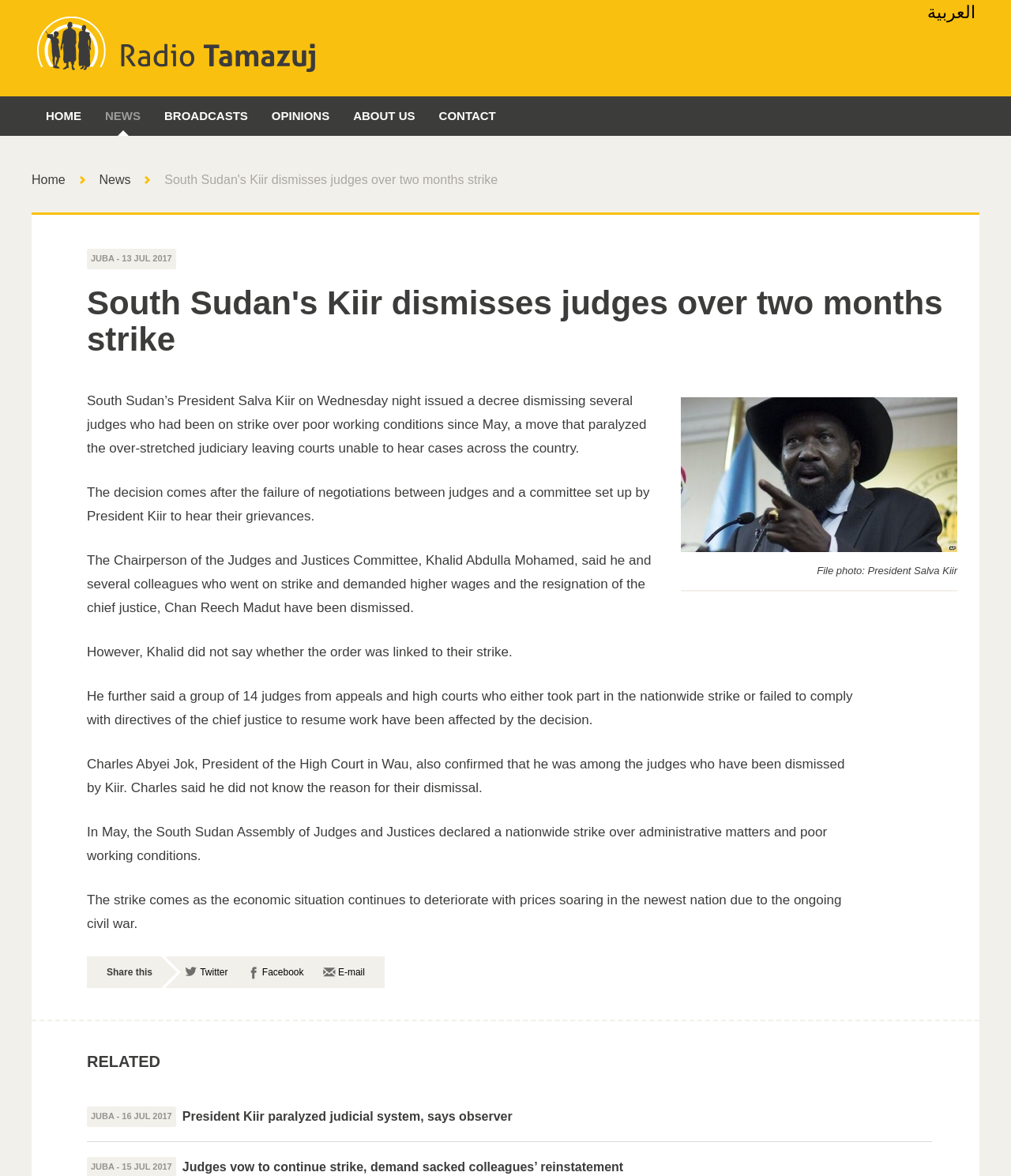Find the bounding box coordinates for the area that must be clicked to perform this action: "Go to home page".

[0.034, 0.082, 0.092, 0.116]